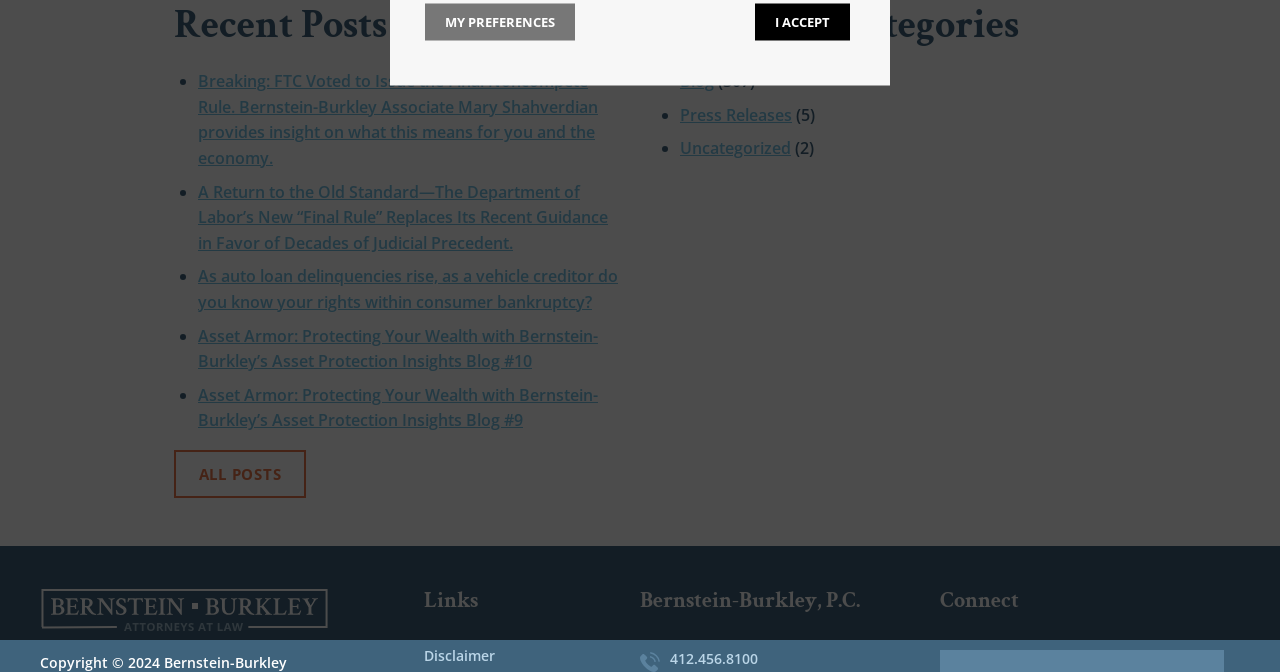Provide the bounding box coordinates of the HTML element described as: "I accept". The bounding box coordinates should be four float numbers between 0 and 1, i.e., [left, top, right, bottom].

[0.59, 0.005, 0.664, 0.06]